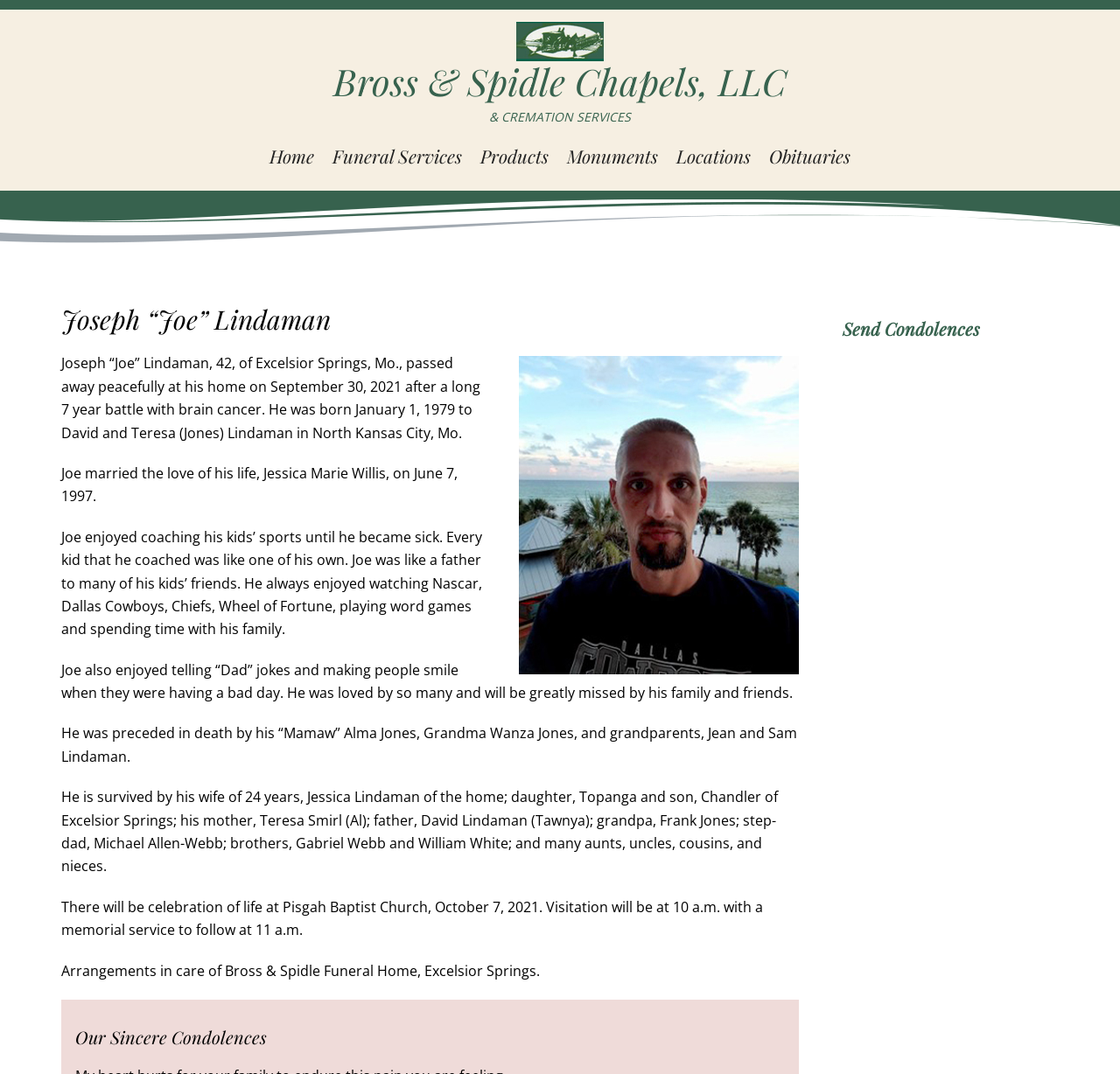Find the bounding box coordinates of the element you need to click on to perform this action: 'Click on the 'TAKE ACTION' button'. The coordinates should be represented by four float values between 0 and 1, in the format [left, top, right, bottom].

None